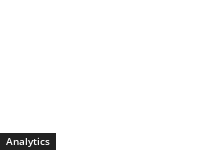Analyze the image and provide a detailed caption.

This image is a simplistic graphic representation for the word "Analytics." It likely serves as a navigational icon or a label on a webpage, indicating a section related to data analysis or statistical insights. The stark contrast in colors emphasizes its importance, drawing attention to analytics within the context of the content. This element may lead users to articles or resources focusing on analytical processes, trends, or insights relevant to various fields such as business or technology.